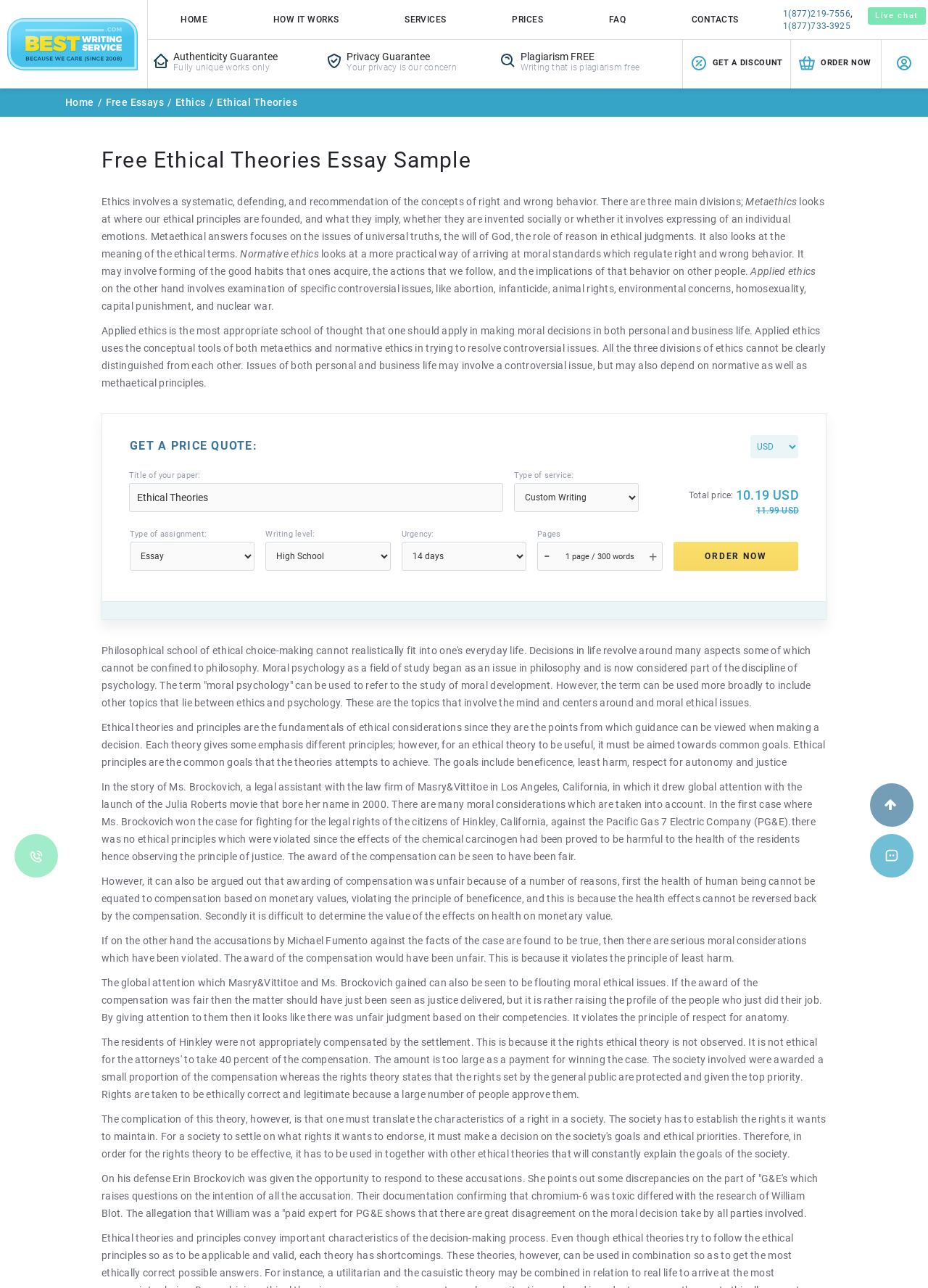Provide an in-depth caption for the webpage.

This webpage is about Ethical Theories, providing a free essay sample on the topic. At the top, there is a logo and a navigation menu with links to HOME, HOW IT WORKS, SERVICES, PRICES, FAQ, and CONTACTS. Below the navigation menu, there are three guarantee icons with corresponding text: Authenticity Guarantee, Privacy Guarantee, and Plagiarism FREE. 

On the left side, there is a login button and a link to "Get a Discount" with an icon. Below that, there is an "Order icon" button and a "Login" button with a user icon. 

The main content of the webpage is an essay about Ethical Theories, which discusses the concepts of right and wrong behavior, and the three main divisions of ethics: Metaethics, Normative ethics, and Applied ethics. The essay also provides examples of moral considerations in real-life scenarios.

On the right side, there is a form to get a price quote, with fields to input the title of the paper, type of service, type of assignment, writing level, urgency, and number of pages. Below the form, there are two prices displayed: 10.19 USD and 11.99 USD. There is also an "Order now" button.

At the bottom of the webpage, there are several buttons, including a phone button with an icon, a live chat online button, and a link to close the chat window.